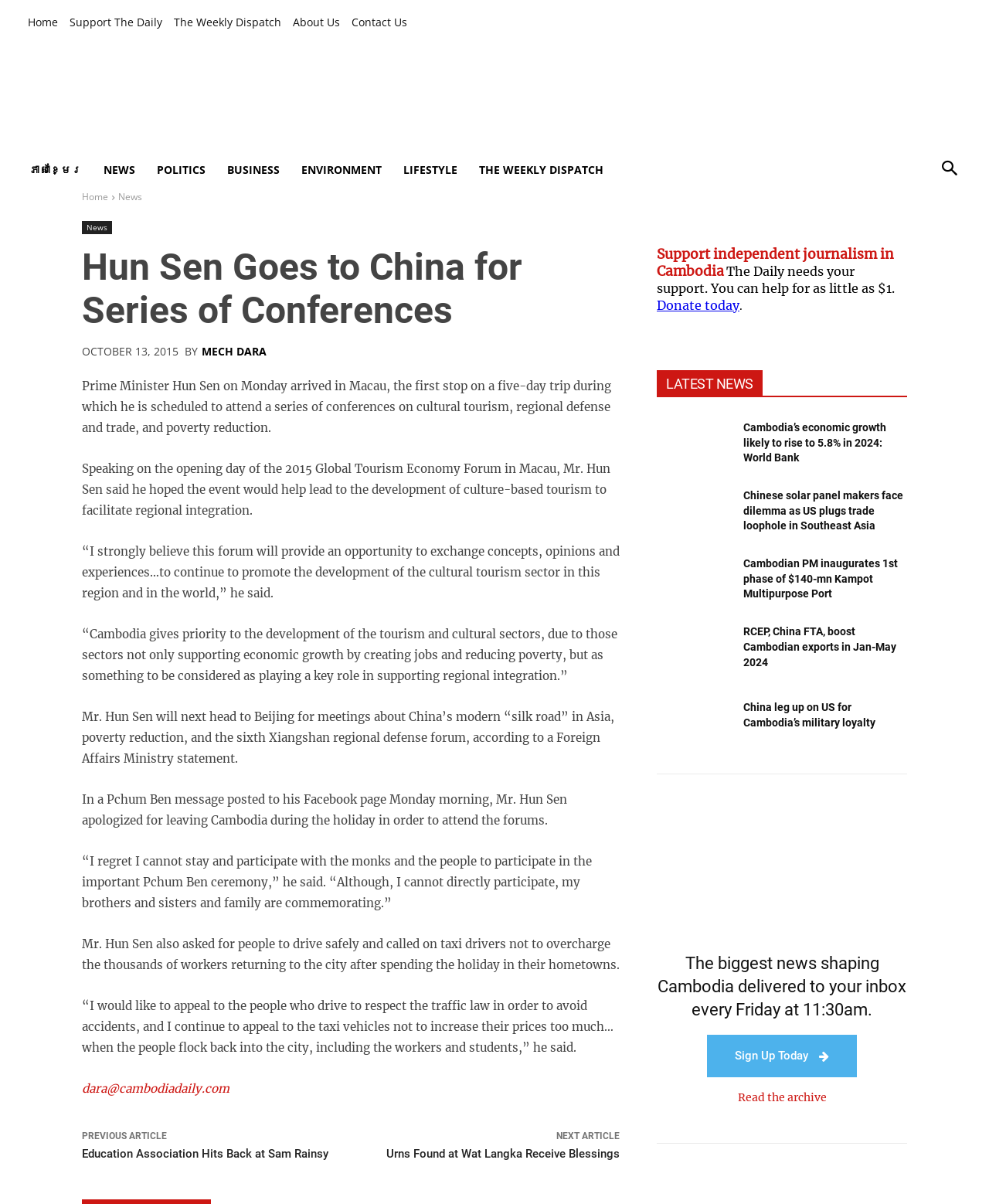Please mark the clickable region by giving the bounding box coordinates needed to complete this instruction: "Get the latest news by clicking on 'LATEST NEWS'".

[0.664, 0.307, 0.917, 0.33]